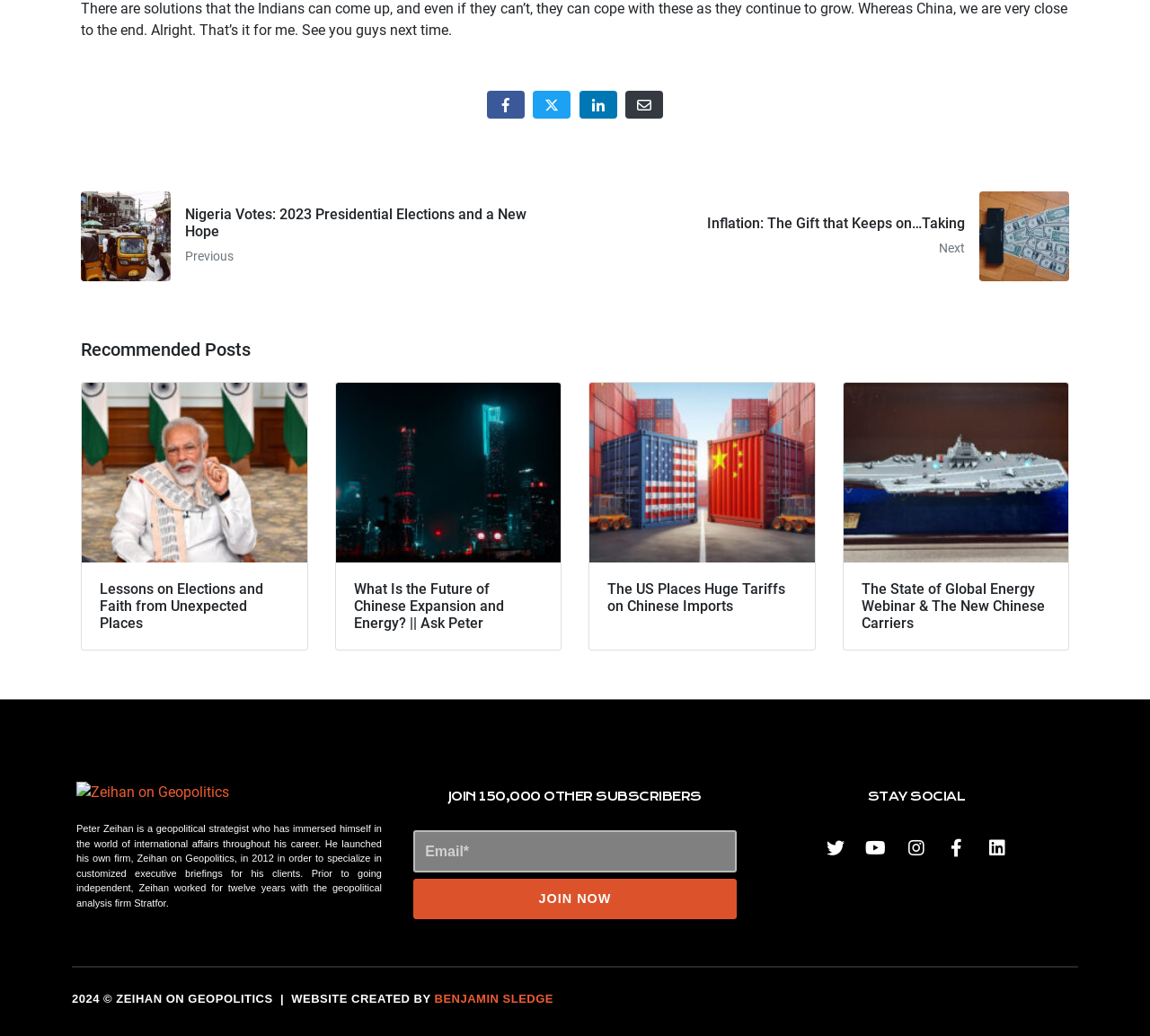What is the name of the firm founded by Peter Zeihan?
Please answer the question with a single word or phrase, referencing the image.

Zeihan on Geopolitics